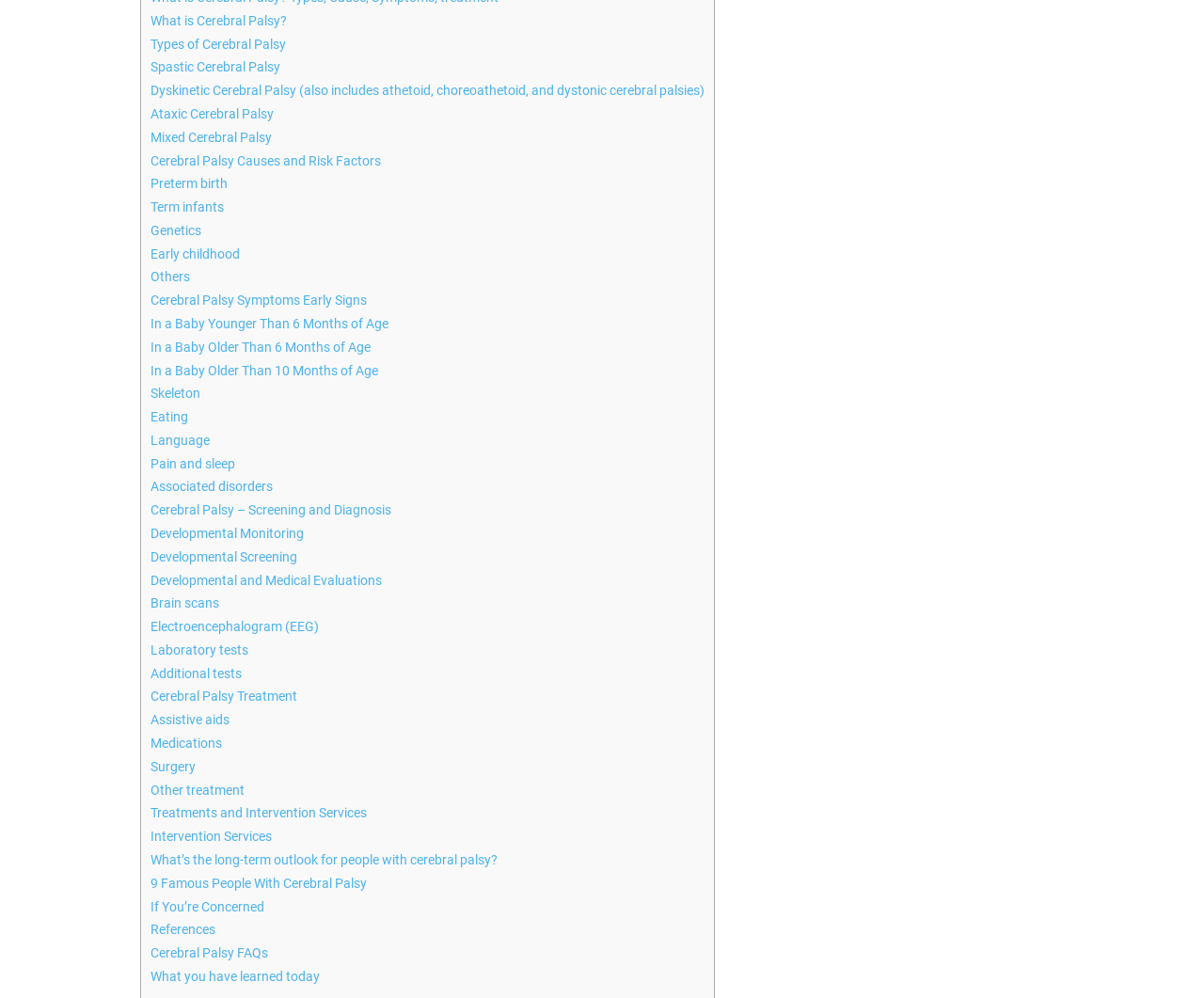Please identify the bounding box coordinates of the element's region that should be clicked to execute the following instruction: "Discover treatments and intervention services for Cerebral Palsy". The bounding box coordinates must be four float numbers between 0 and 1, i.e., [left, top, right, bottom].

[0.125, 0.807, 0.304, 0.822]